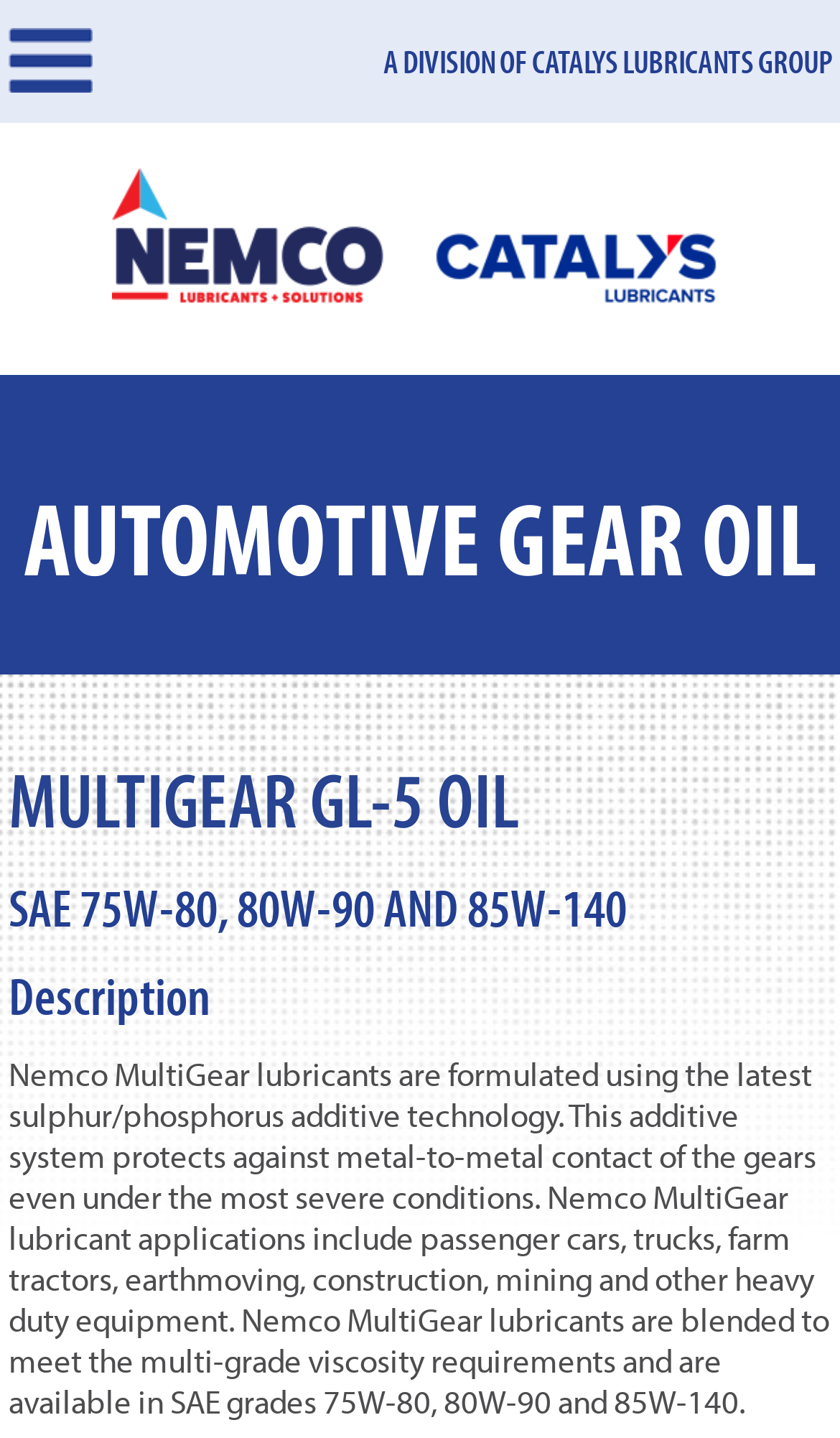Can you give a detailed response to the following question using the information from the image? What type of lubricants are described on this page?

Based on the webpage content, specifically the heading 'MULTIGEAR GL-5 OIL' and the description of the lubricants, it can be inferred that the type of lubricants being described on this page are MultiGear lubricants.